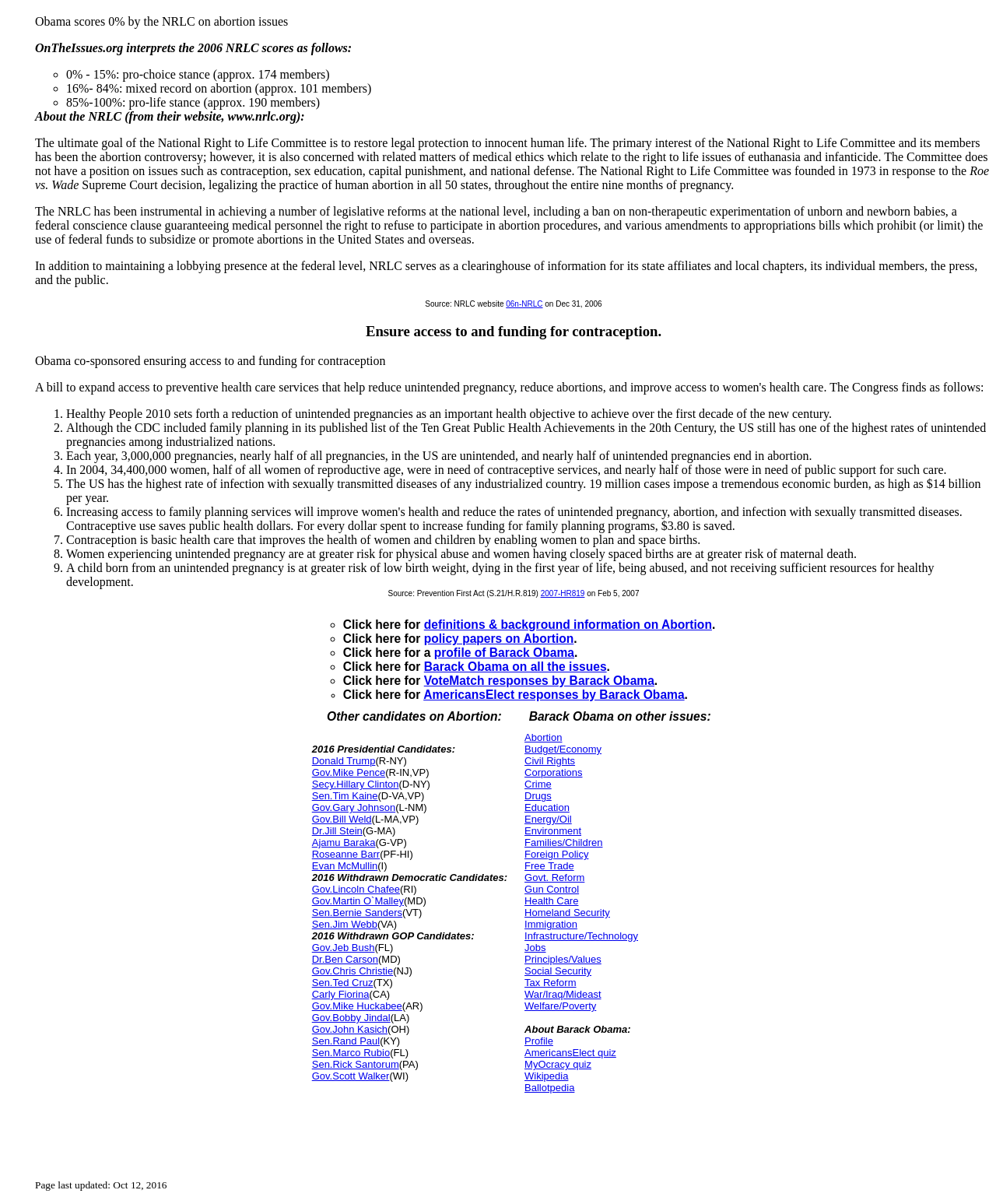Please provide a brief answer to the following inquiry using a single word or phrase:
What is the purpose of the Prevention First Act?

Ensure access to and funding for contraception